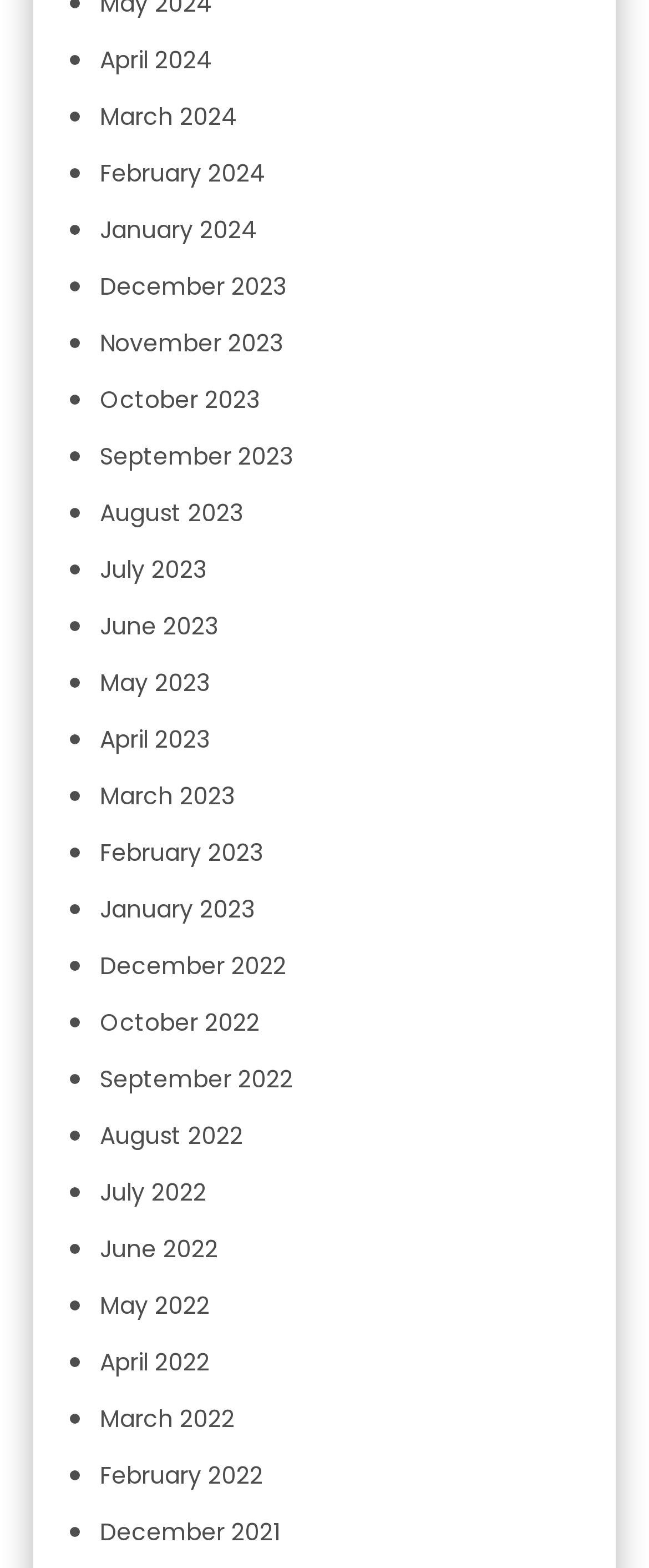Identify the bounding box coordinates of the region that should be clicked to execute the following instruction: "View January 2024".

[0.154, 0.136, 0.397, 0.157]